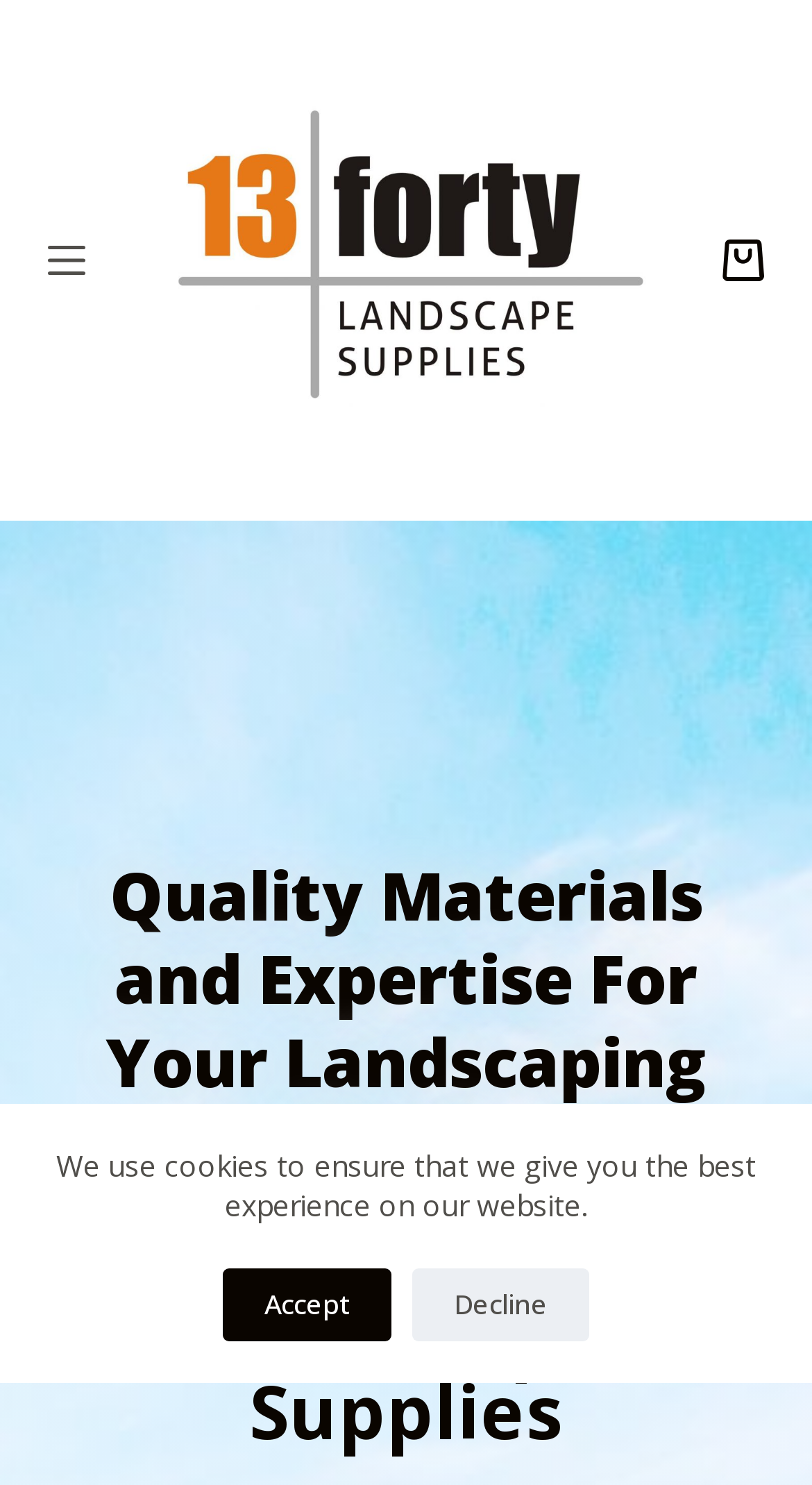Is there a shopping cart feature available?
Refer to the screenshot and respond with a concise word or phrase.

Yes